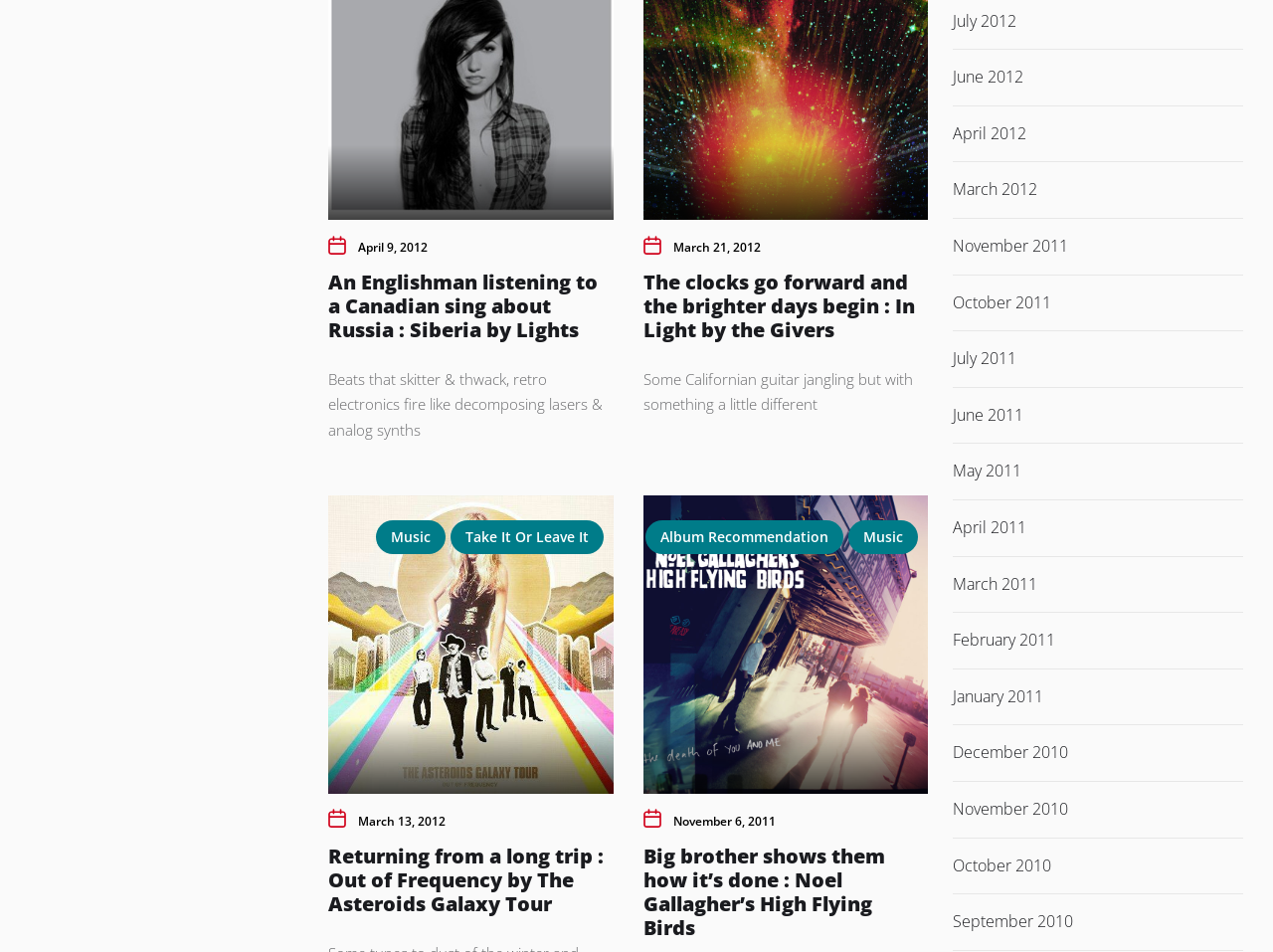Refer to the image and offer a detailed explanation in response to the question: What type of content is 'Siberia by Lights'?

Based on the heading 'An Englishman listening to a Canadian sing about Russia : Siberia by Lights', I can infer that 'Siberia by Lights' is a music-related content, possibly a song or an album.